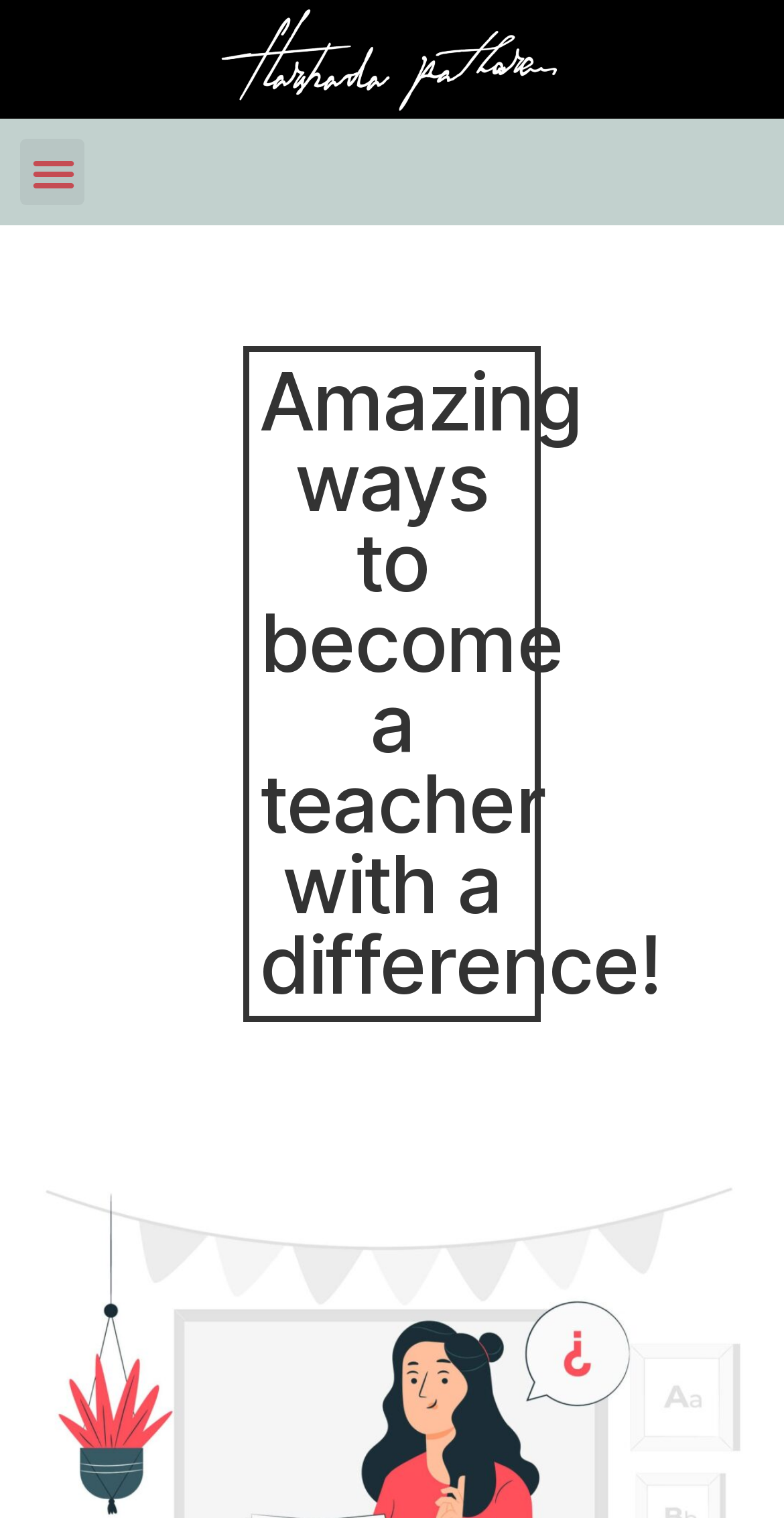Extract the primary headline from the webpage and present its text.

Amazing ways to become a teacher with a difference!